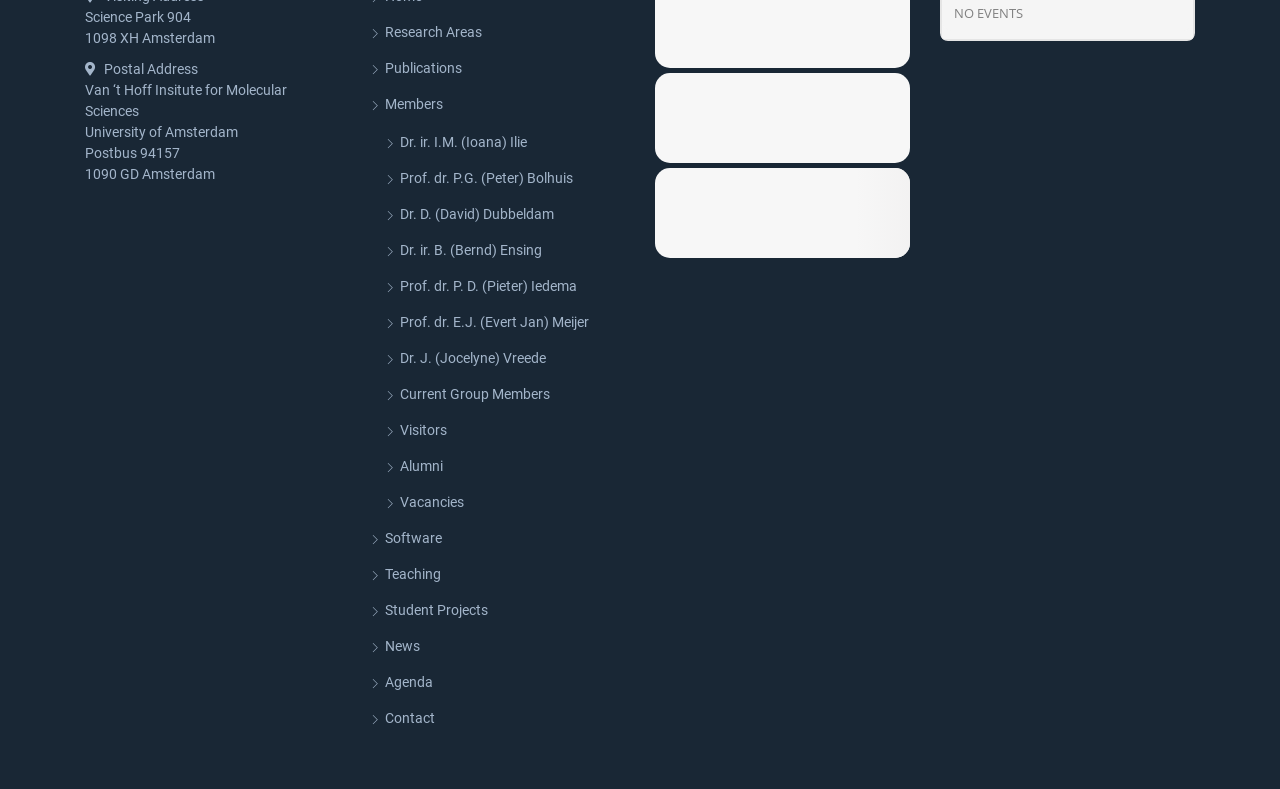Based on the element description Student Projects, identify the bounding box of the UI element in the given webpage screenshot. The coordinates should be in the format (top-left x, top-left y, bottom-right x, bottom-right y) and must be between 0 and 1.

[0.289, 0.76, 0.381, 0.787]